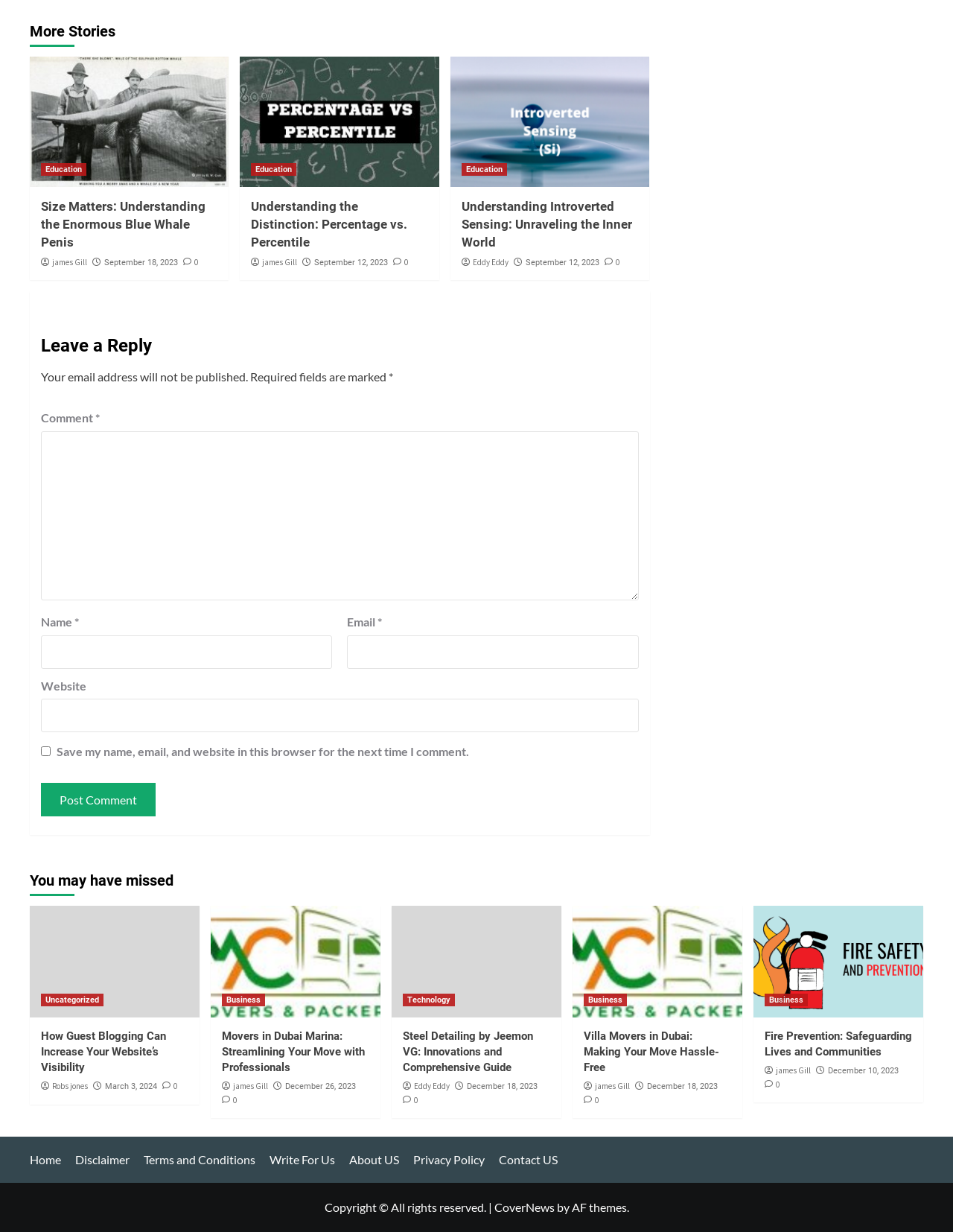How are the articles in the 'More Stories' section organized?
Please give a detailed and elaborate answer to the question based on the image.

The articles in the 'More Stories' section are arranged in a grid layout, with each article summary occupying a rectangular space. This layout allows users to quickly scan and compare the different articles, making it easier for them to select the content that interests them.